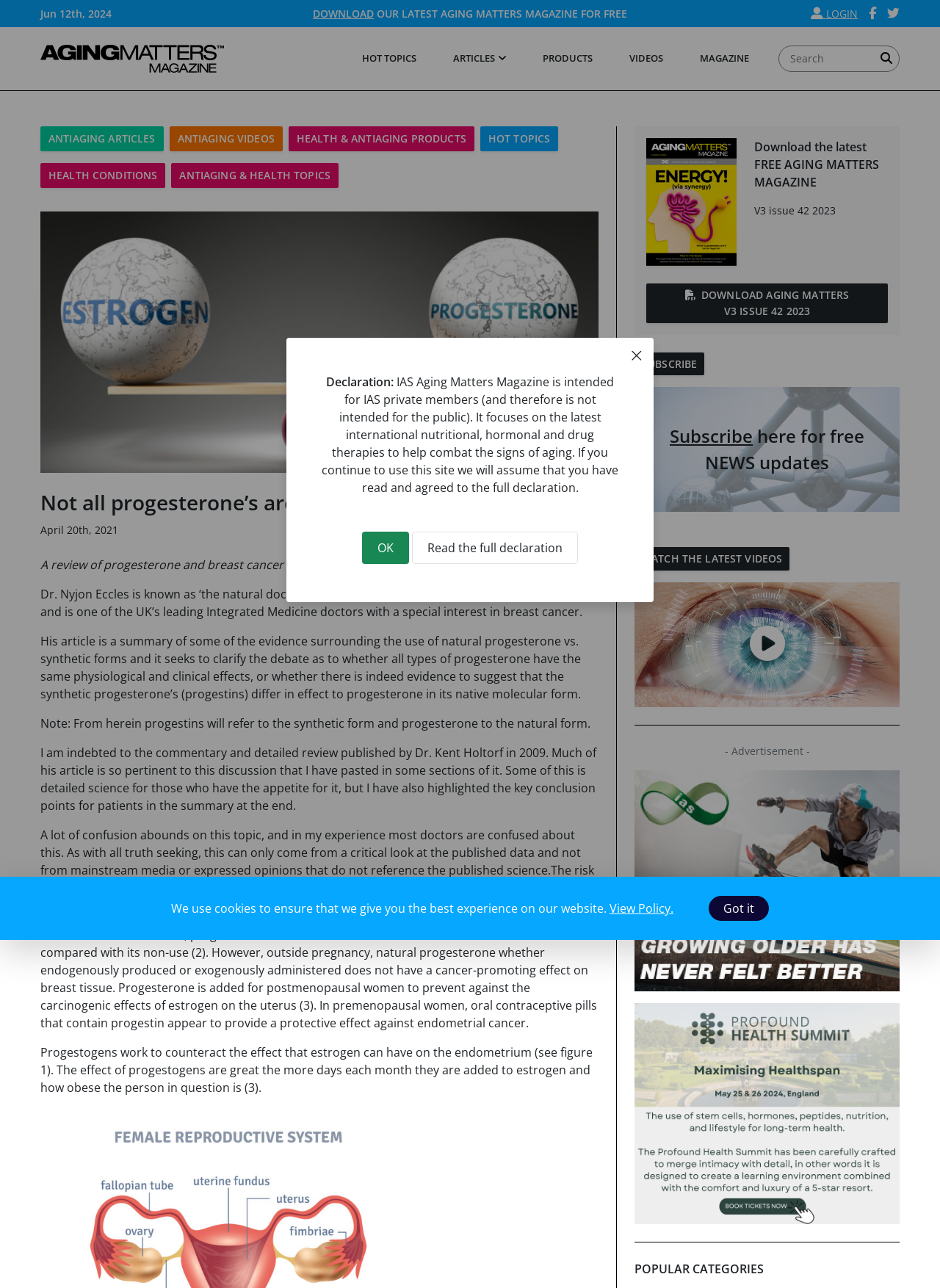Determine the bounding box coordinates of the element's region needed to click to follow the instruction: "Search for anti-aging articles". Provide these coordinates as four float numbers between 0 and 1, formatted as [left, top, right, bottom].

[0.828, 0.036, 0.957, 0.056]